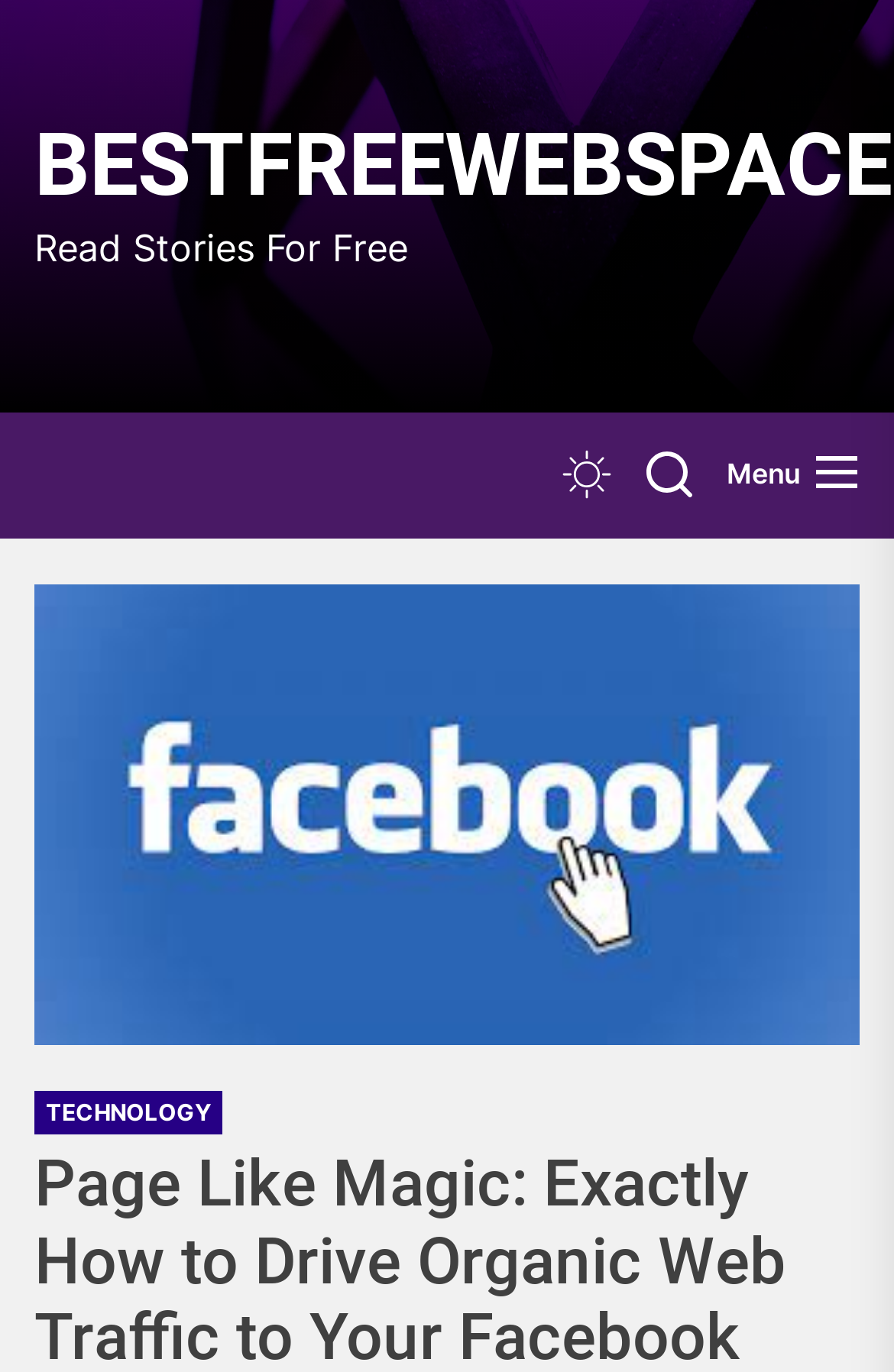Use a single word or phrase to answer the question:
What is the category of the link at the bottom of the webpage?

TECHNOLOGY